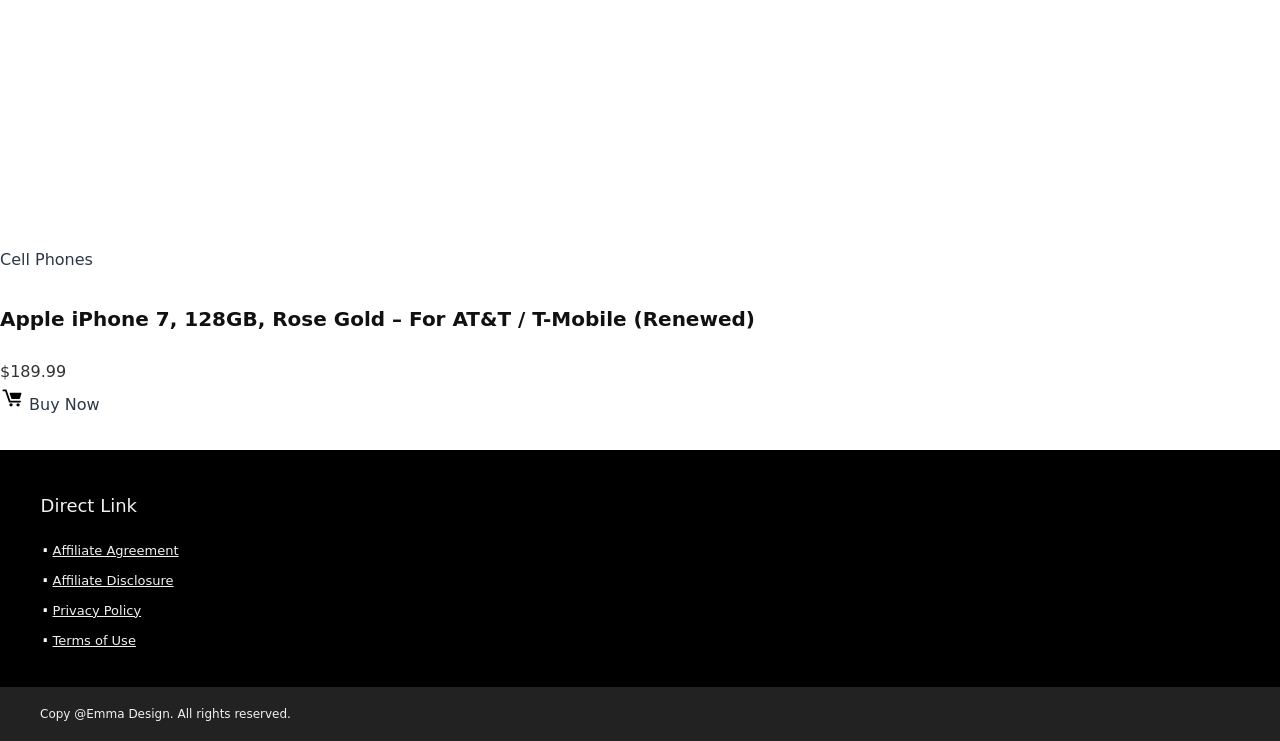Provide a one-word or one-phrase answer to the question:
What is the color of the Apple iPhone 7?

Rose Gold